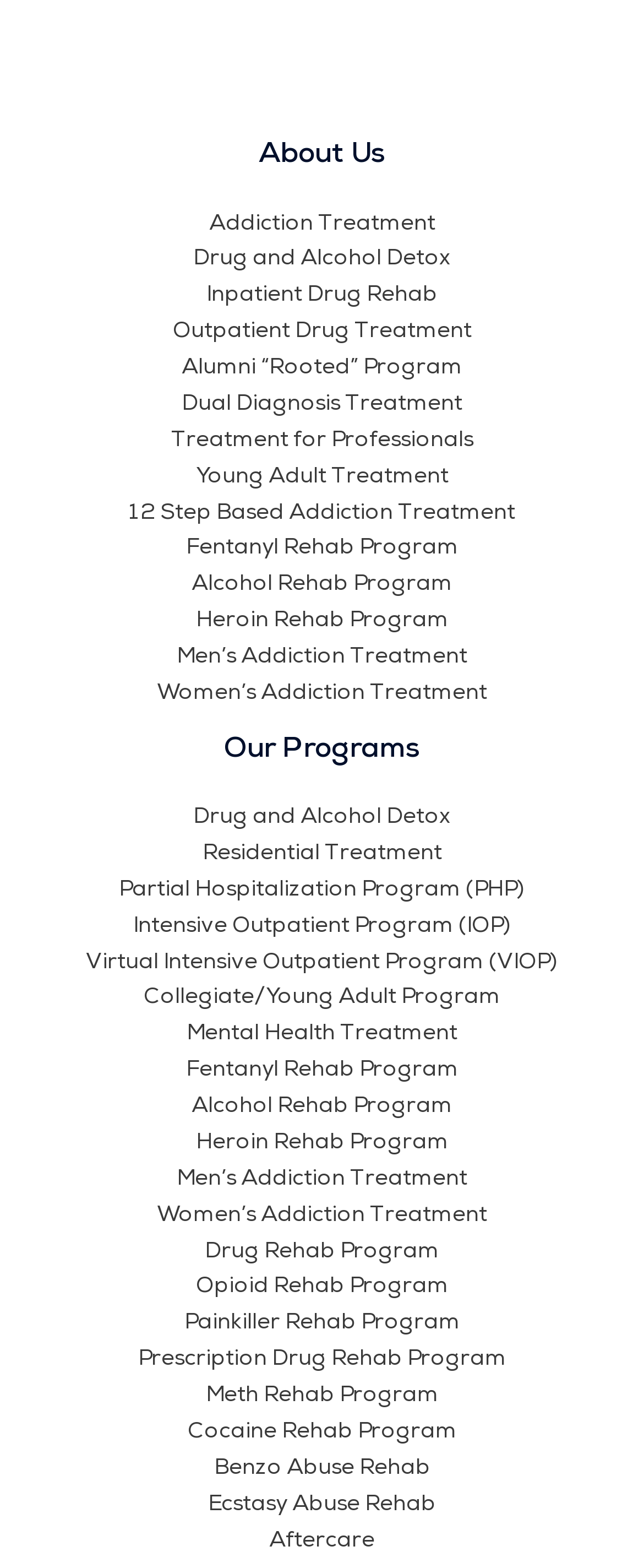Give a one-word or short-phrase answer to the following question: 
How many links are there in the 'About Us' section?

11